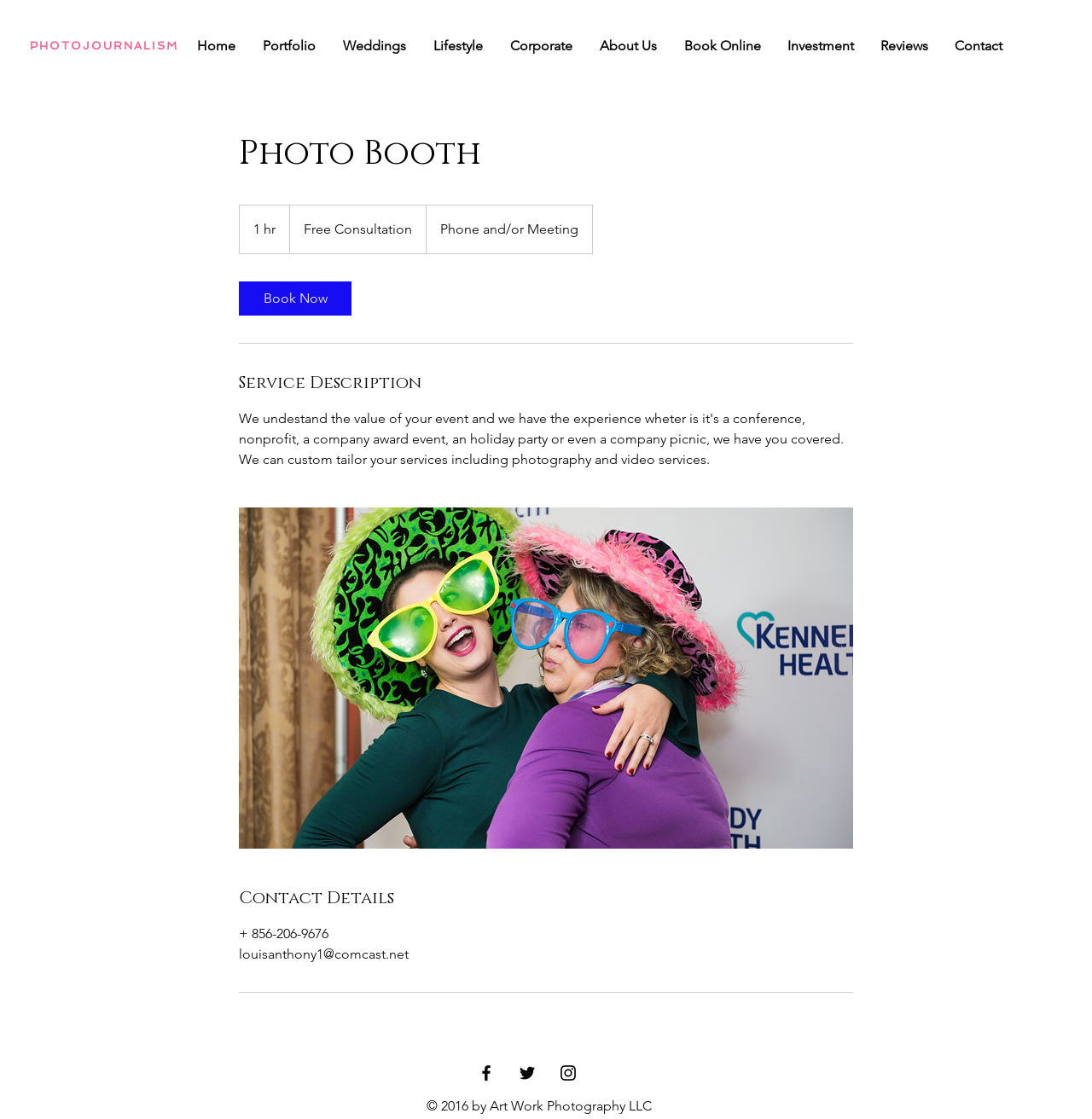Please specify the bounding box coordinates of the clickable region necessary for completing the following instruction: "Click on the 'Home' link". The coordinates must consist of four float numbers between 0 and 1, i.e., [left, top, right, bottom].

[0.168, 0.021, 0.228, 0.062]